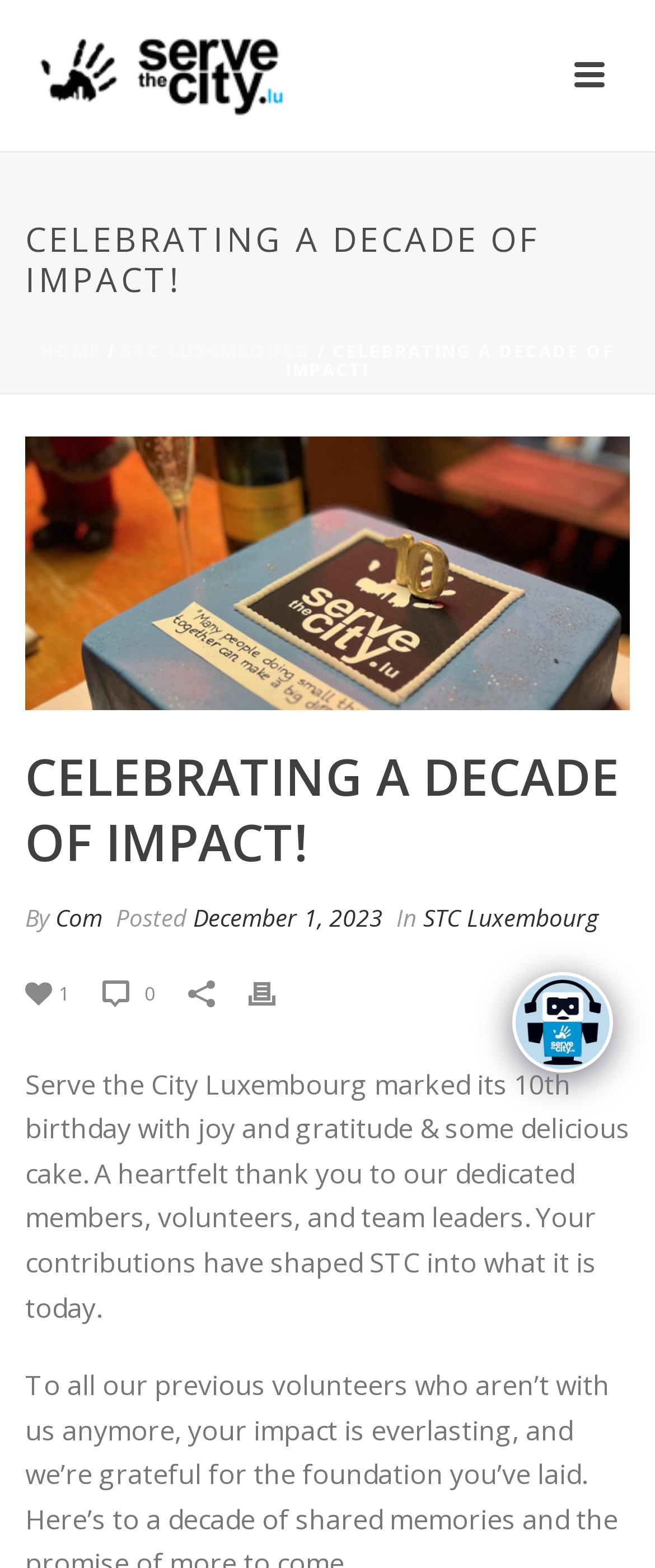Please identify the bounding box coordinates of the element I need to click to follow this instruction: "View the STC LUXEMBOURG link".

[0.187, 0.216, 0.474, 0.231]